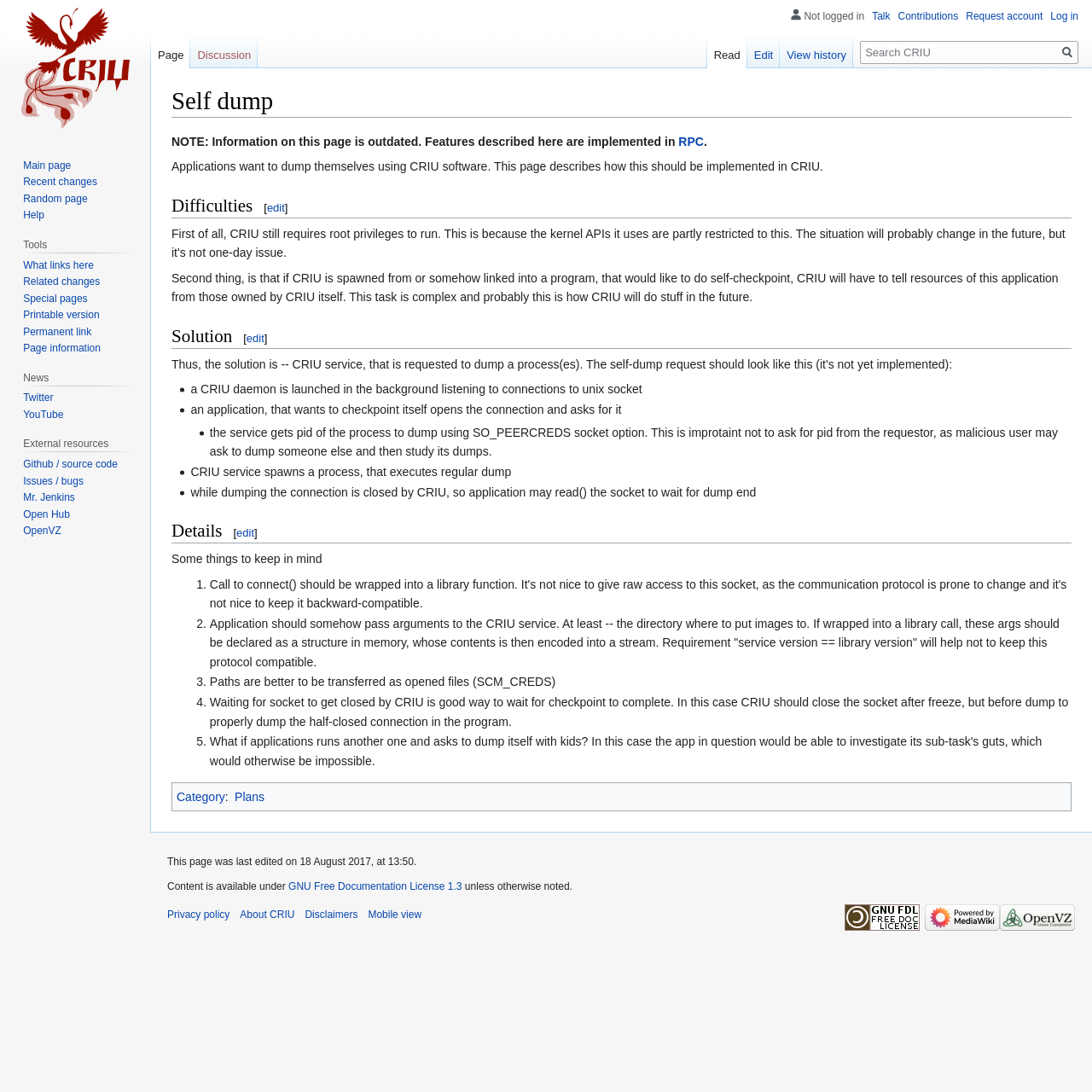Determine the bounding box coordinates of the clickable region to execute the instruction: "Log in". The coordinates should be four float numbers between 0 and 1, denoted as [left, top, right, bottom].

[0.962, 0.009, 0.988, 0.02]